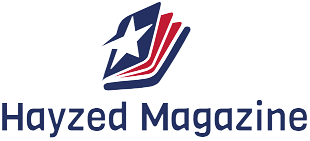Offer an in-depth description of the image.

The image features the logo of Hayzed Magazine, reflecting a modern and dynamic design. The logo incorporates a stylized star and a flowing ribbon motif in red, blue, and white, symbolizing freedom and creativity. This branding is representative of the magazine's focus on diverse topics such as business, education, and lifestyle, aiming to engage a wide audience with insightful content. The clean lines and bold colors of the logo suggest professionalism and innovation, aligning with the magazine's mission to provide valuable information and inspiration to its readers.